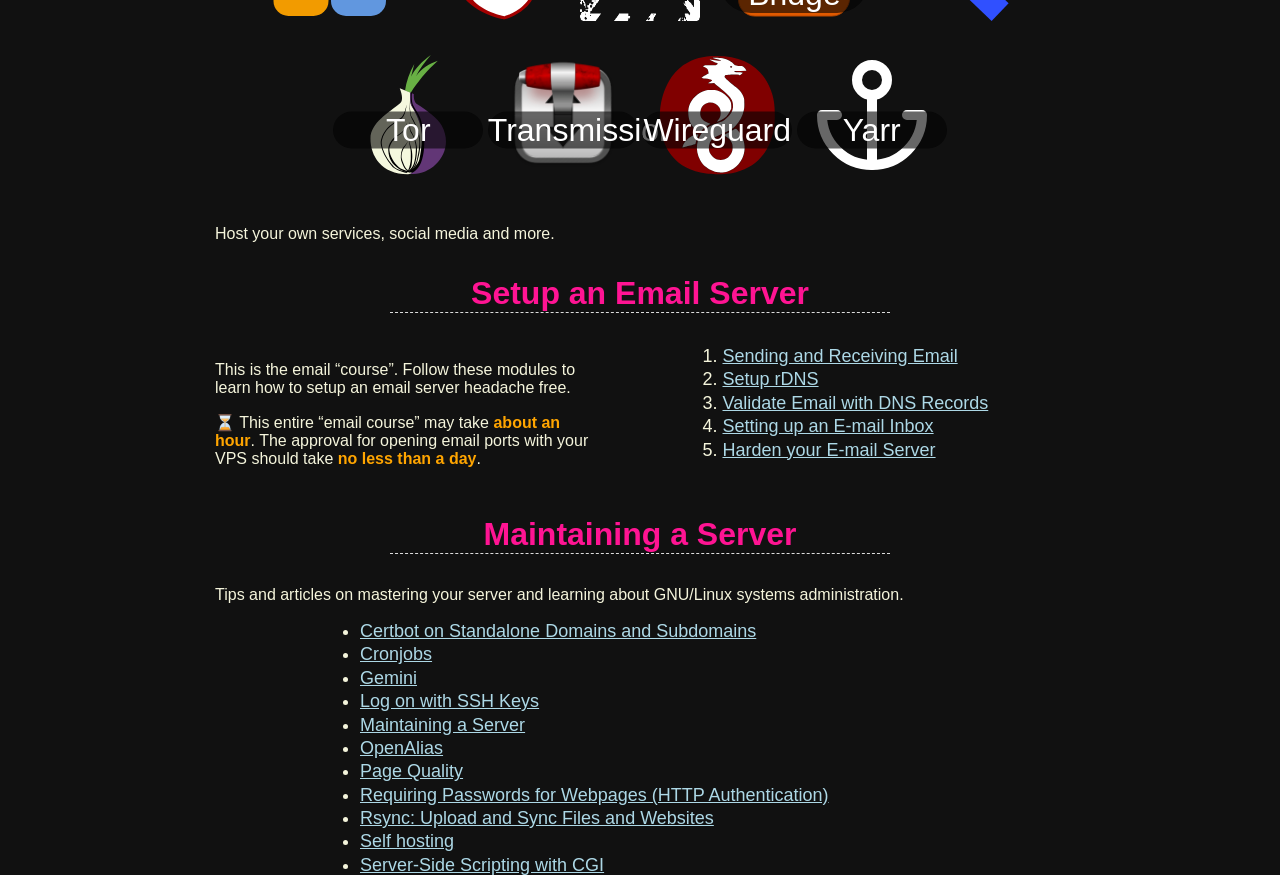Kindly respond to the following question with a single word or a brief phrase: 
What is the second topic covered on this webpage?

Maintaining a Server